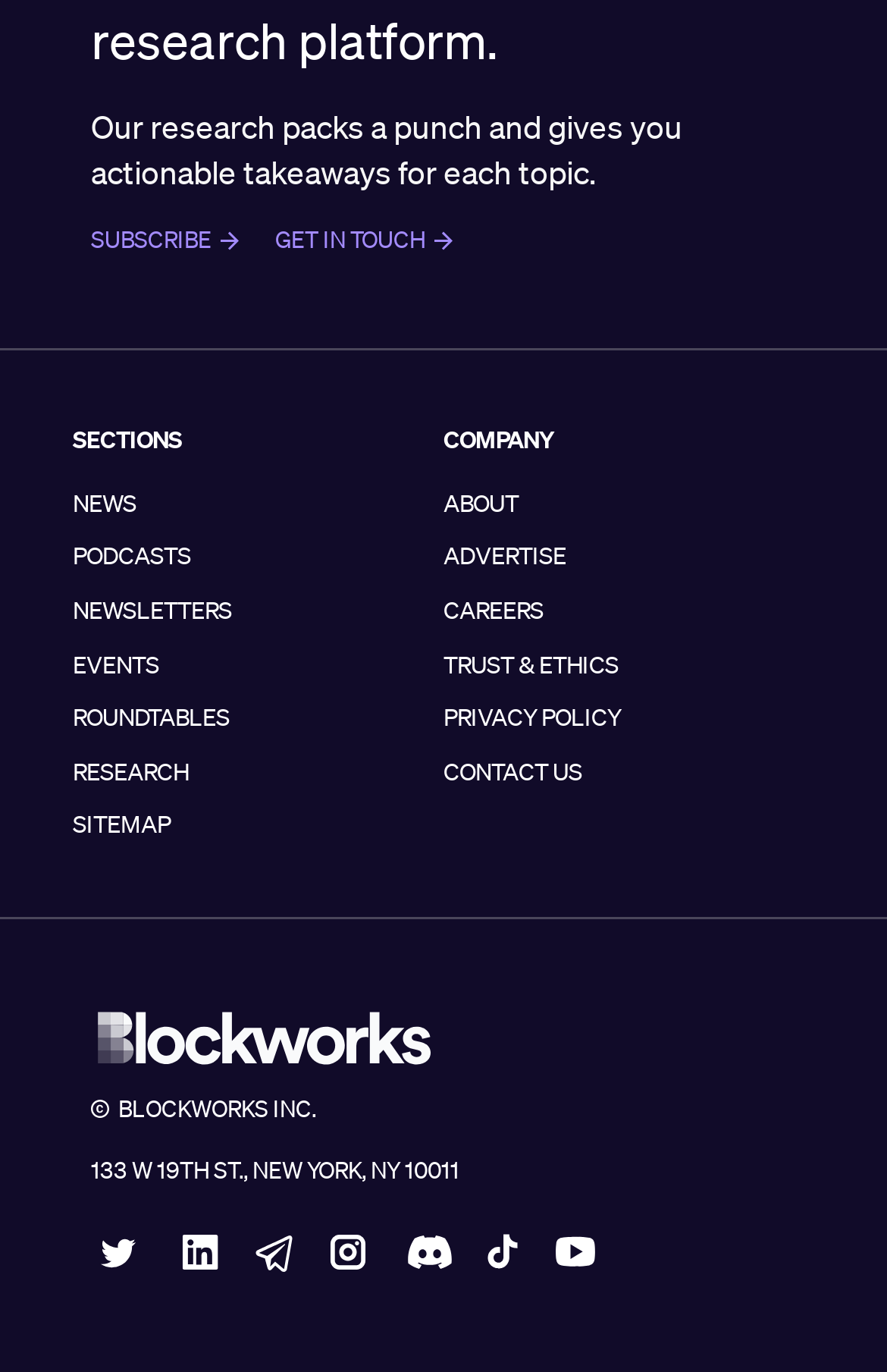Please answer the following question using a single word or phrase: 
What is the address of the company?

133 W 19TH ST., NEW YORK, NY 10011